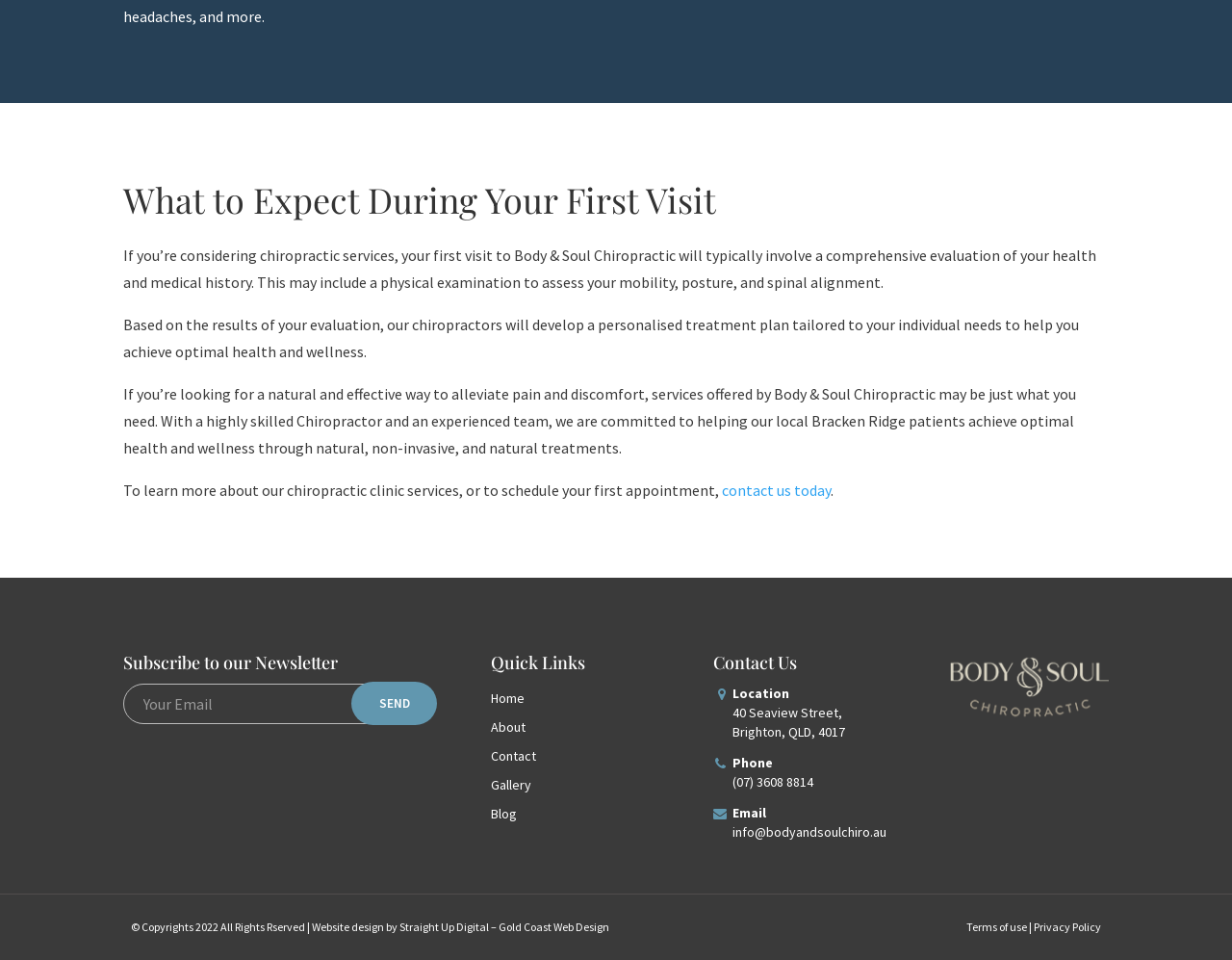Please locate the bounding box coordinates of the element that needs to be clicked to achieve the following instruction: "Click the 'Home' link". The coordinates should be four float numbers between 0 and 1, i.e., [left, top, right, bottom].

[0.399, 0.72, 0.426, 0.742]